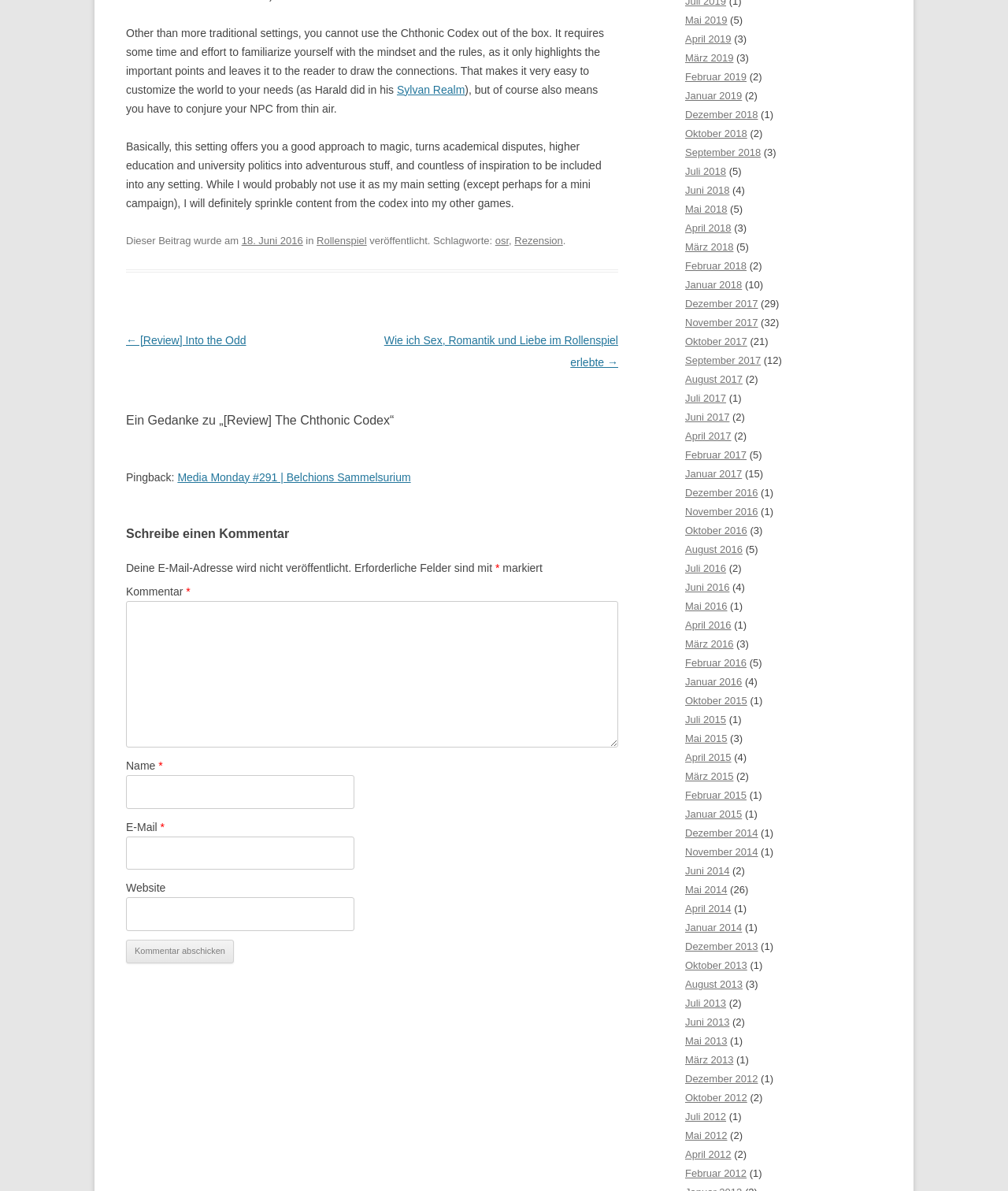What is the date of the review?
Using the picture, provide a one-word or short phrase answer.

18. Juni 2016